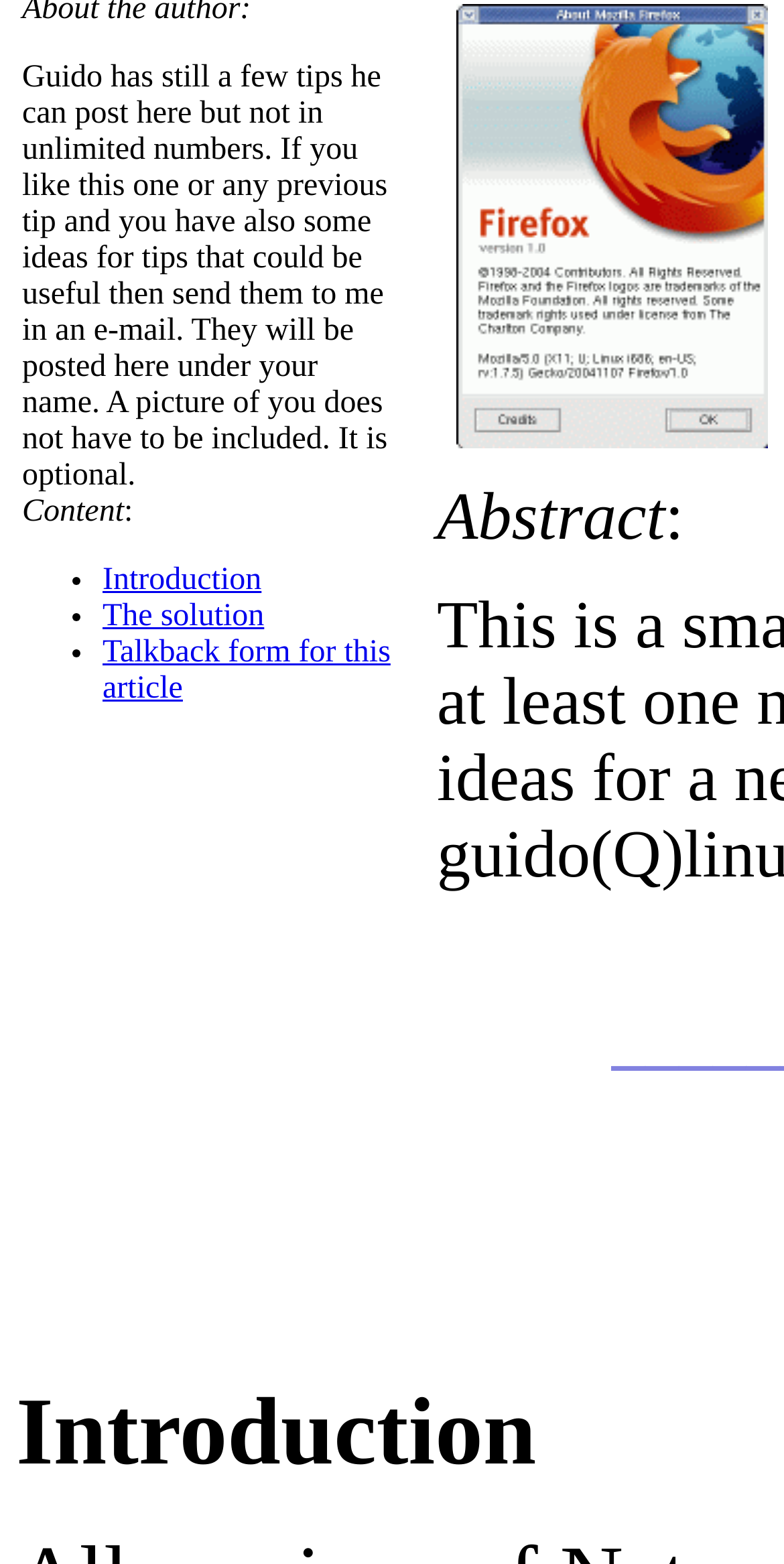Bounding box coordinates are given in the format (top-left x, top-left y, bottom-right x, bottom-right y). All values should be floating point numbers between 0 and 1. Provide the bounding box coordinate for the UI element described as: Capybara Facts

None